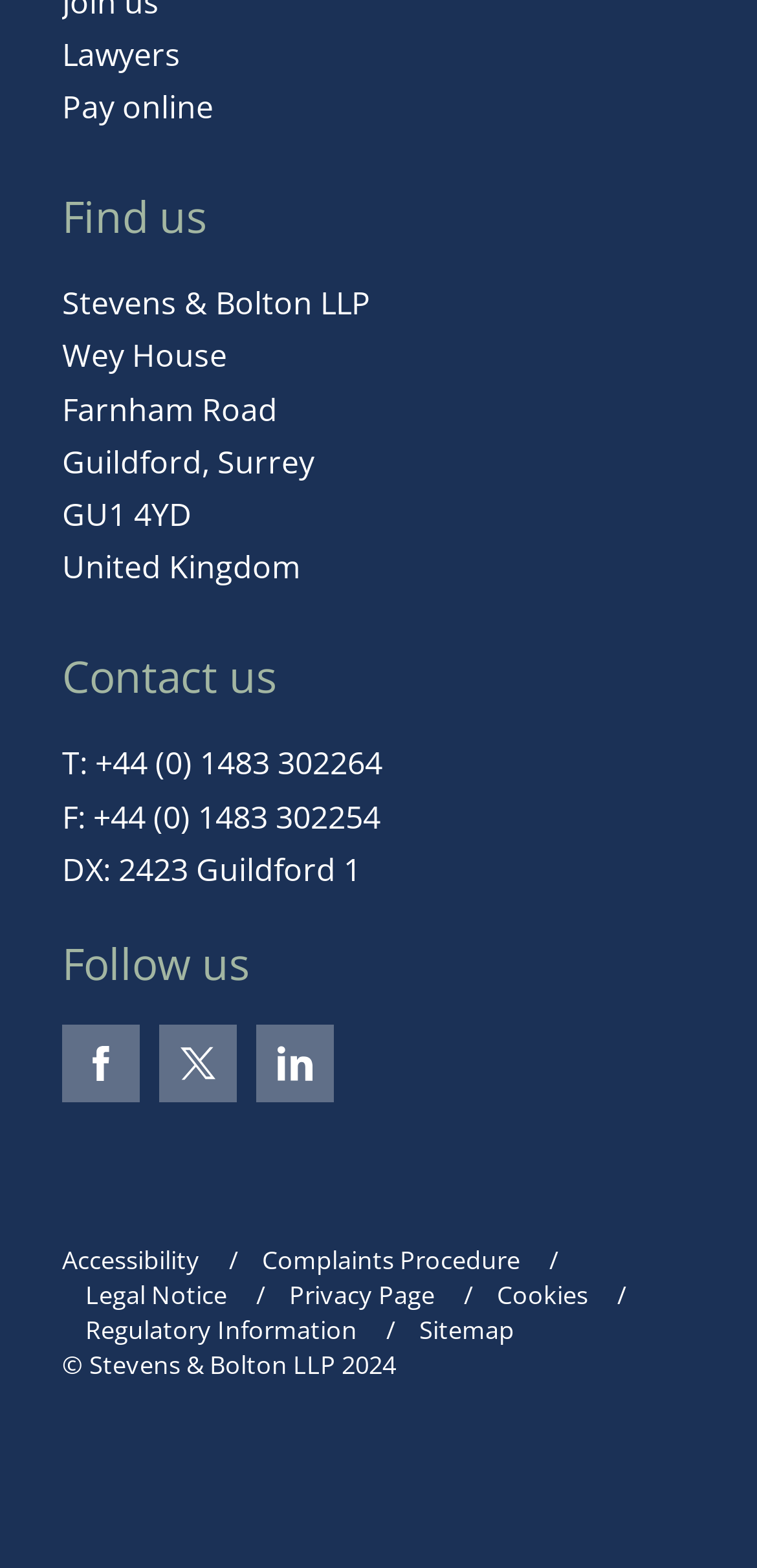What is the copyright year of the law firm's website?
Please respond to the question with a detailed and thorough explanation.

I found the copyright year of the law firm's website by looking at the StaticText element with the text '© Stevens & Bolton LLP 2024' at coordinates [0.082, 0.859, 0.523, 0.881].